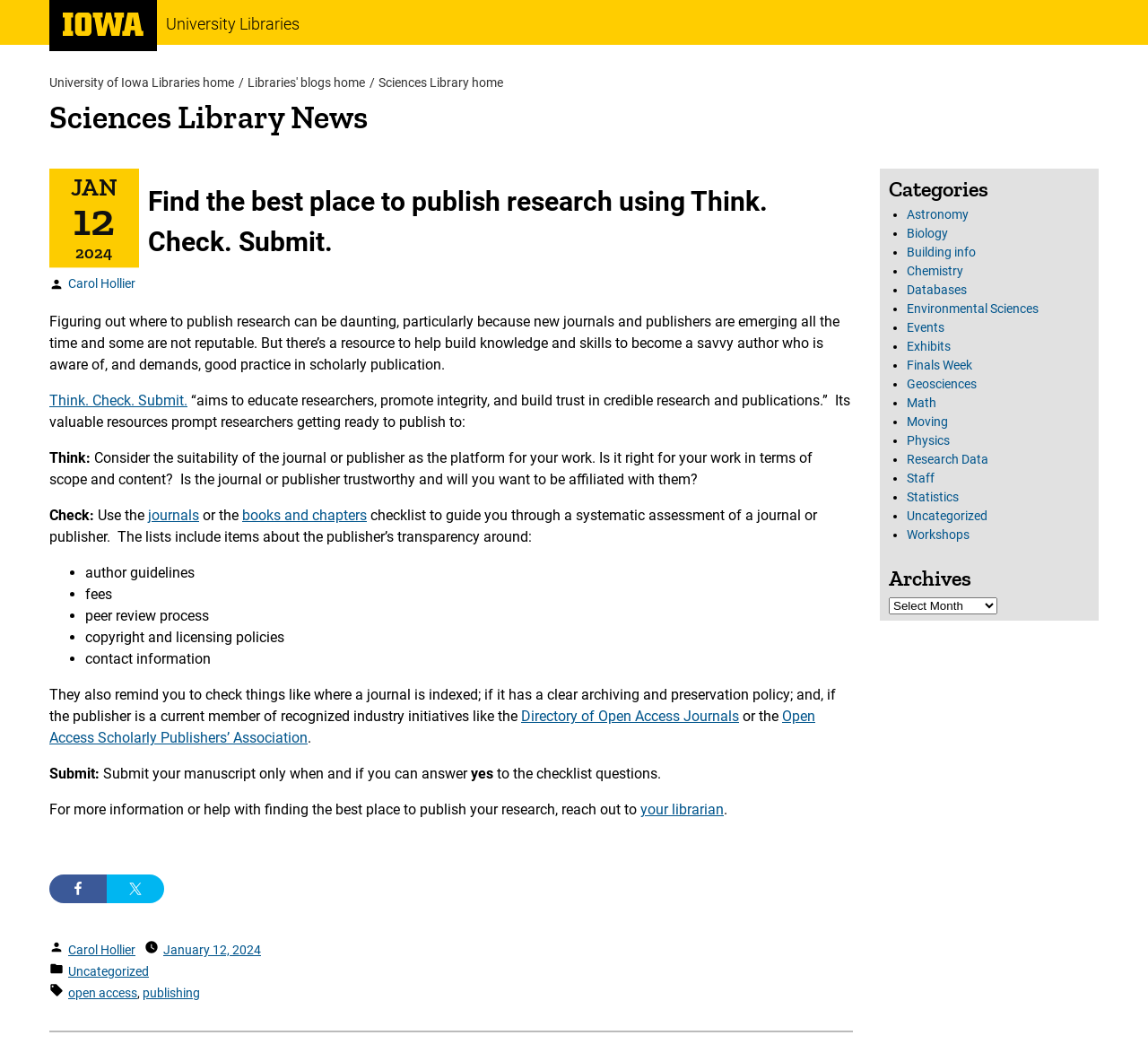Use a single word or phrase to answer the question: 
What is the name of the directory mentioned in the article?

Directory of Open Access Journals